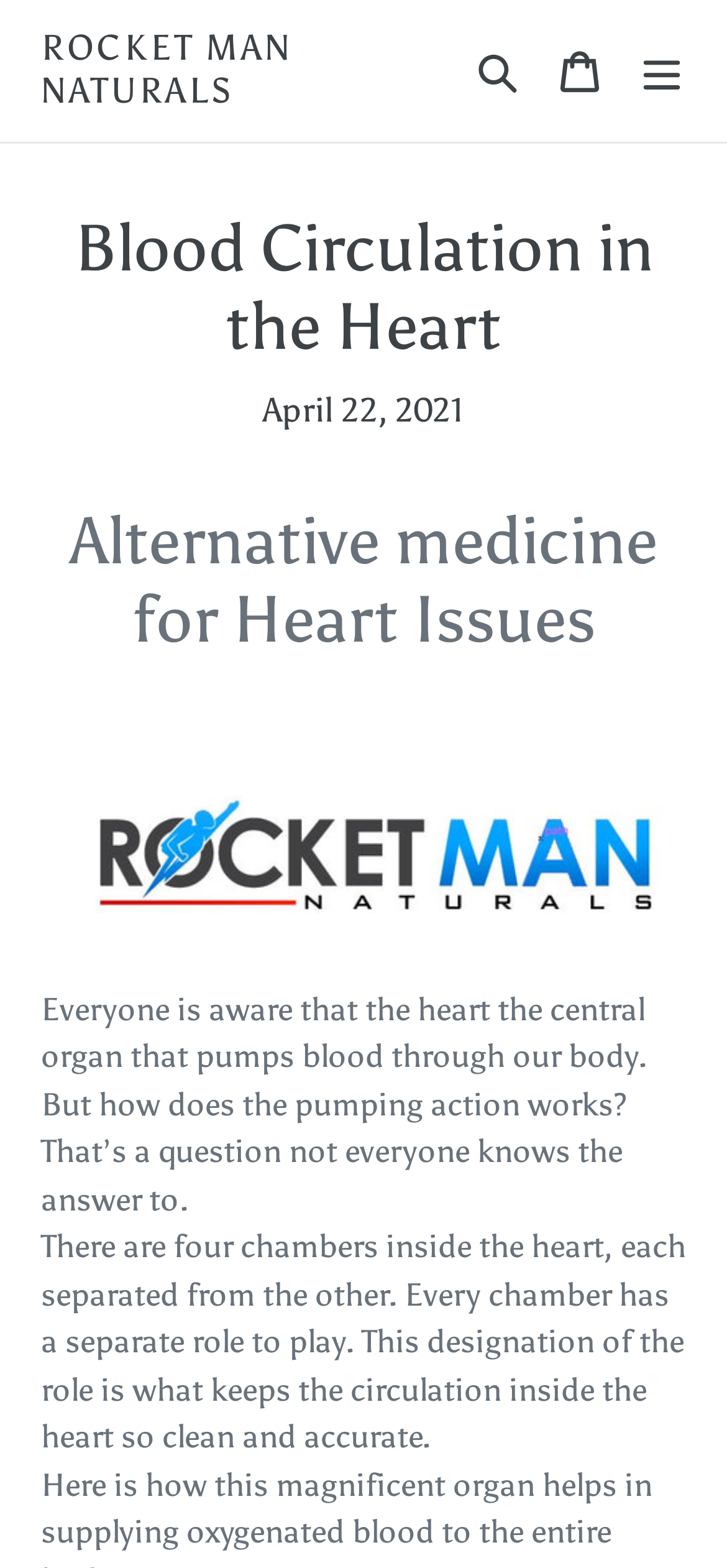What is the date mentioned on the webpage?
Provide a detailed answer to the question, using the image to inform your response.

I found the date by looking at the time element on the webpage, which is located below the main heading. The static text inside the time element reads 'April 22, 2021'.